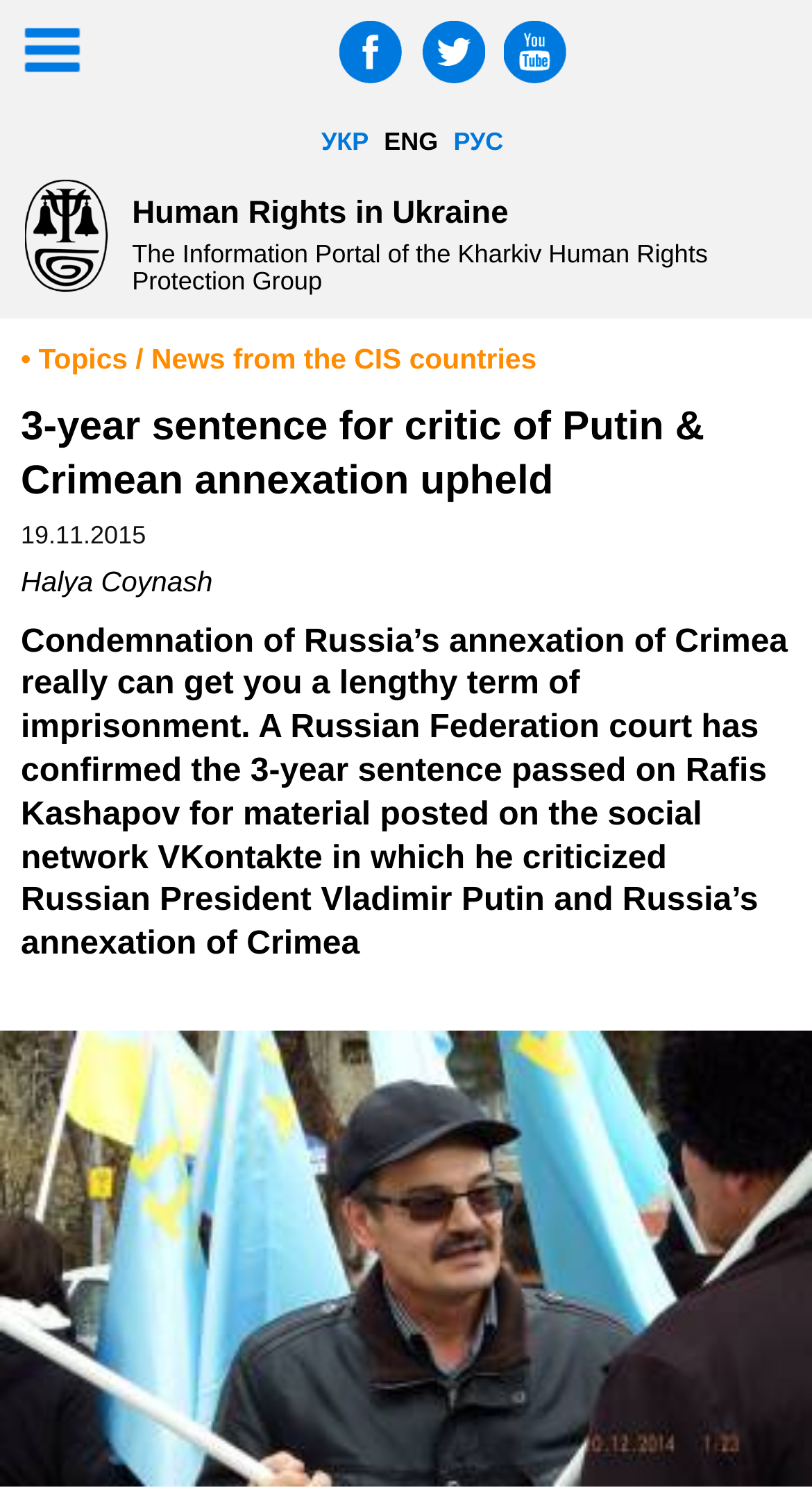Pinpoint the bounding box coordinates of the element that must be clicked to accomplish the following instruction: "Click the MENU button". The coordinates should be in the format of four float numbers between 0 and 1, i.e., [left, top, right, bottom].

[0.0, 0.0, 0.123, 0.066]